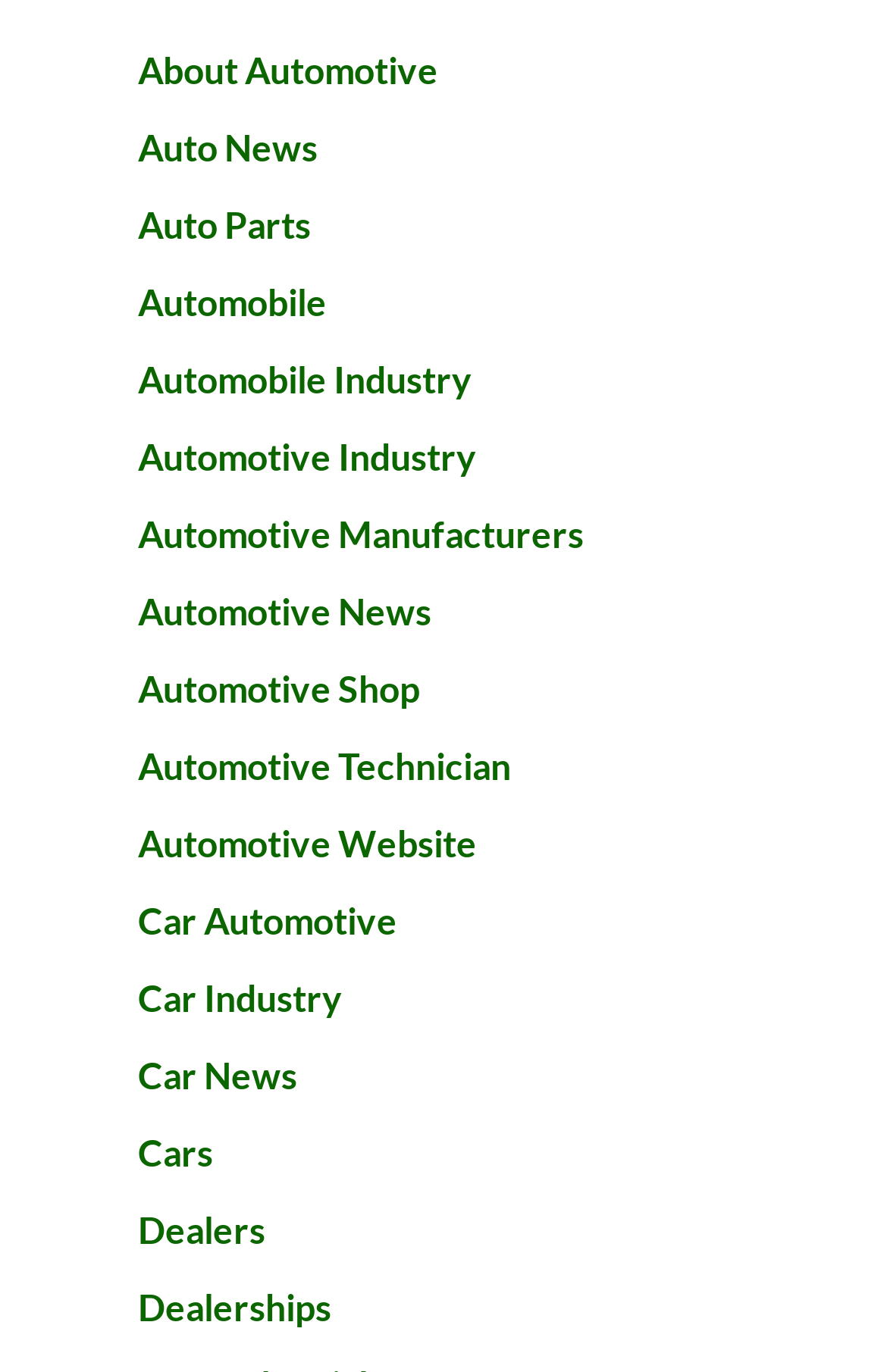Using the element description: "Menu", determine the bounding box coordinates for the specified UI element. The coordinates should be four float numbers between 0 and 1, [left, top, right, bottom].

None